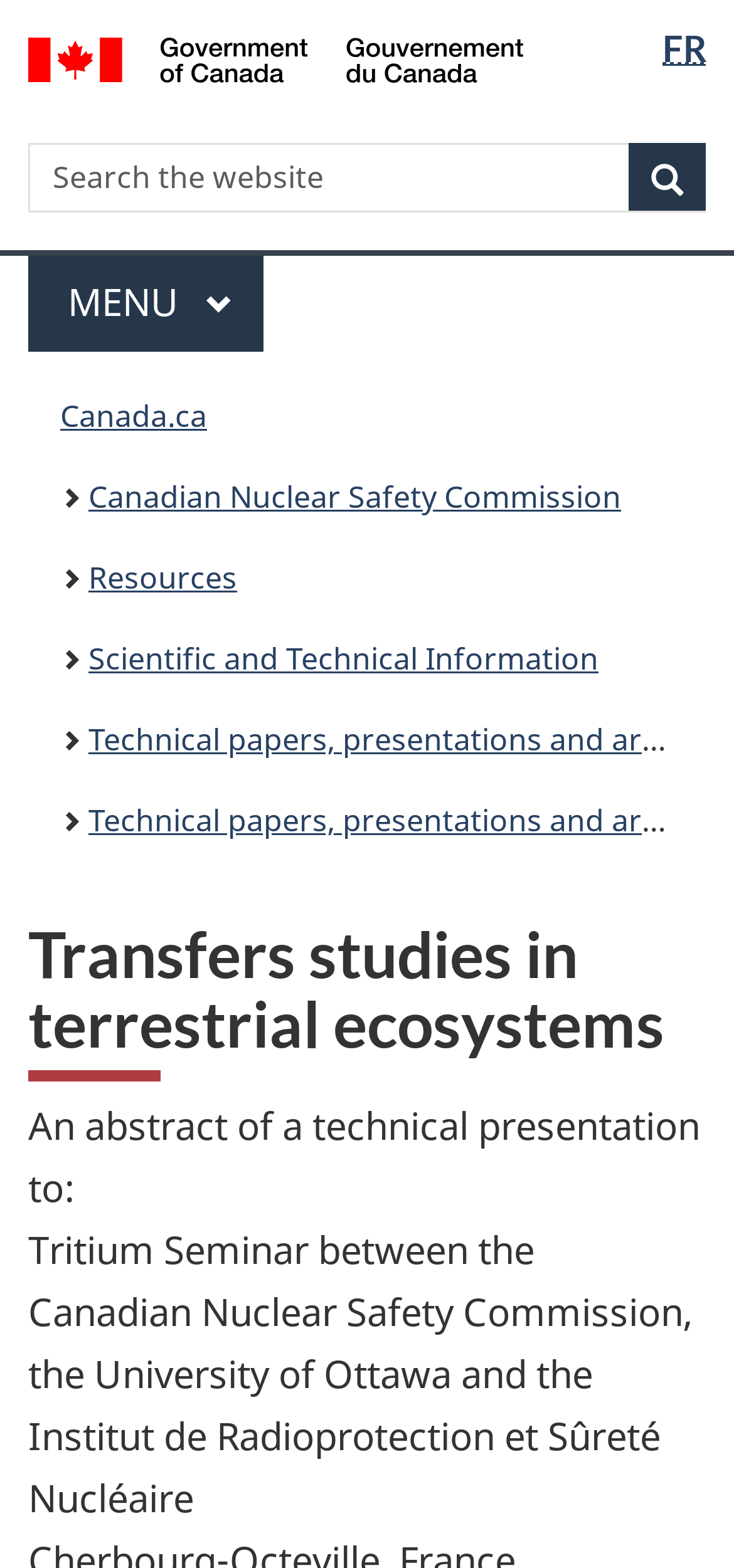Answer the question below using just one word or a short phrase: 
What is the institution involved in the tritium seminar?

University of Ottawa